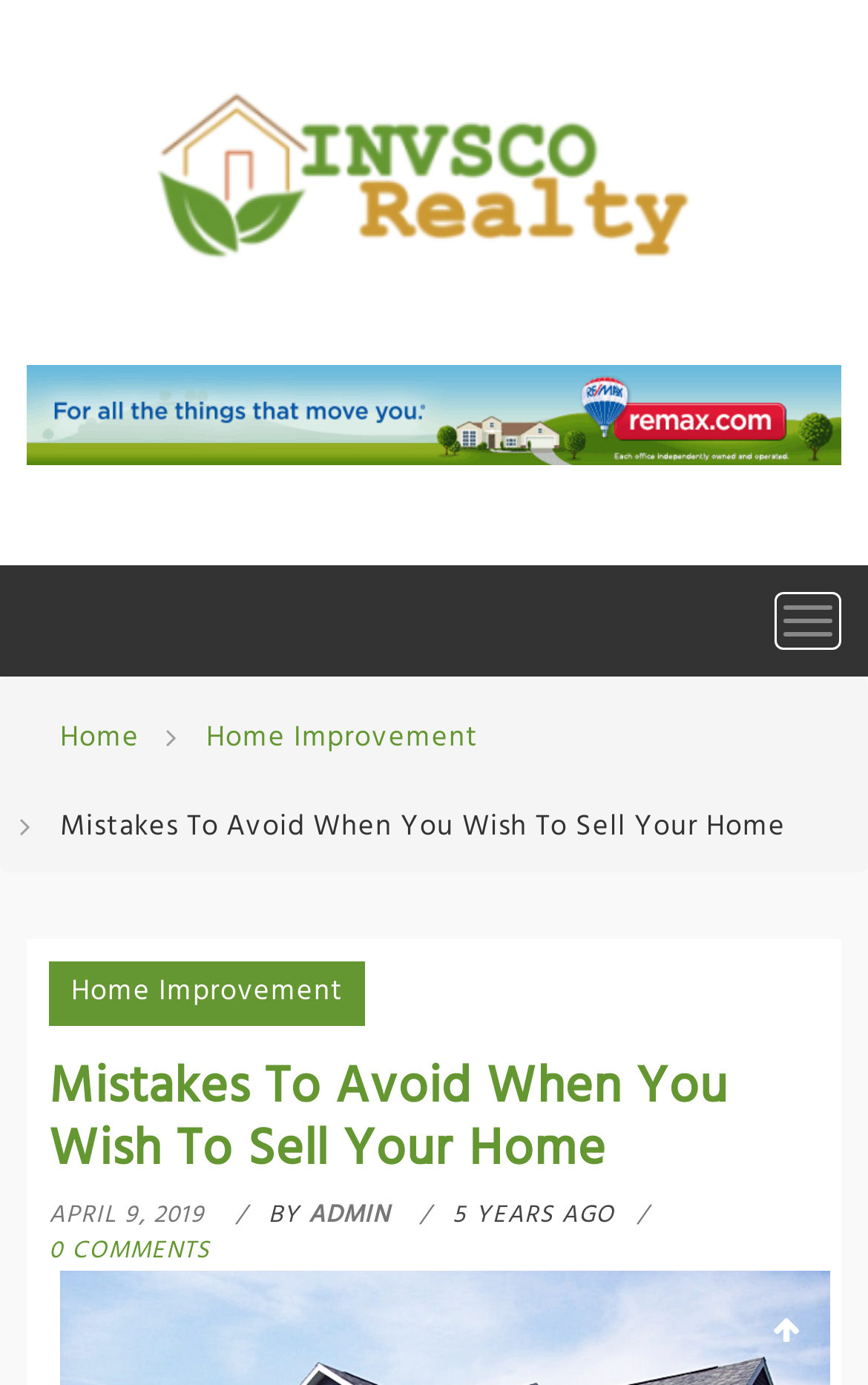Produce an extensive caption that describes everything on the webpage.

The webpage is about "Mistakes To Avoid When You Wish To Sell Your Home" and appears to be a blog post or article. At the top left, there is a logo of "Invsco Realty" which is also a clickable link. Next to the logo, there is a button to toggle navigation. 

On the top right, there is a navigation bar with breadcrumbs, containing links to "Home" and "Home Improvement". Below the navigation bar, there is a title "Mistakes To Avoid When You Wish To Sell Your Home" in a larger font size.

The main content of the webpage starts with a heading "Mistakes To Avoid When You Wish To Sell Your Home" followed by a link to "Home Improvement" on the left side. Below the heading, there is a publication date "APRIL 9, 2019" and the author's name "ADMIN" on the same line, with the text "5 YEARS AGO" on the right side. 

Further down, there is a link to "0 COMMENTS" on the left side, indicating that there are no comments on the post. At the bottom right, there is a social media icon, possibly a Facebook link.